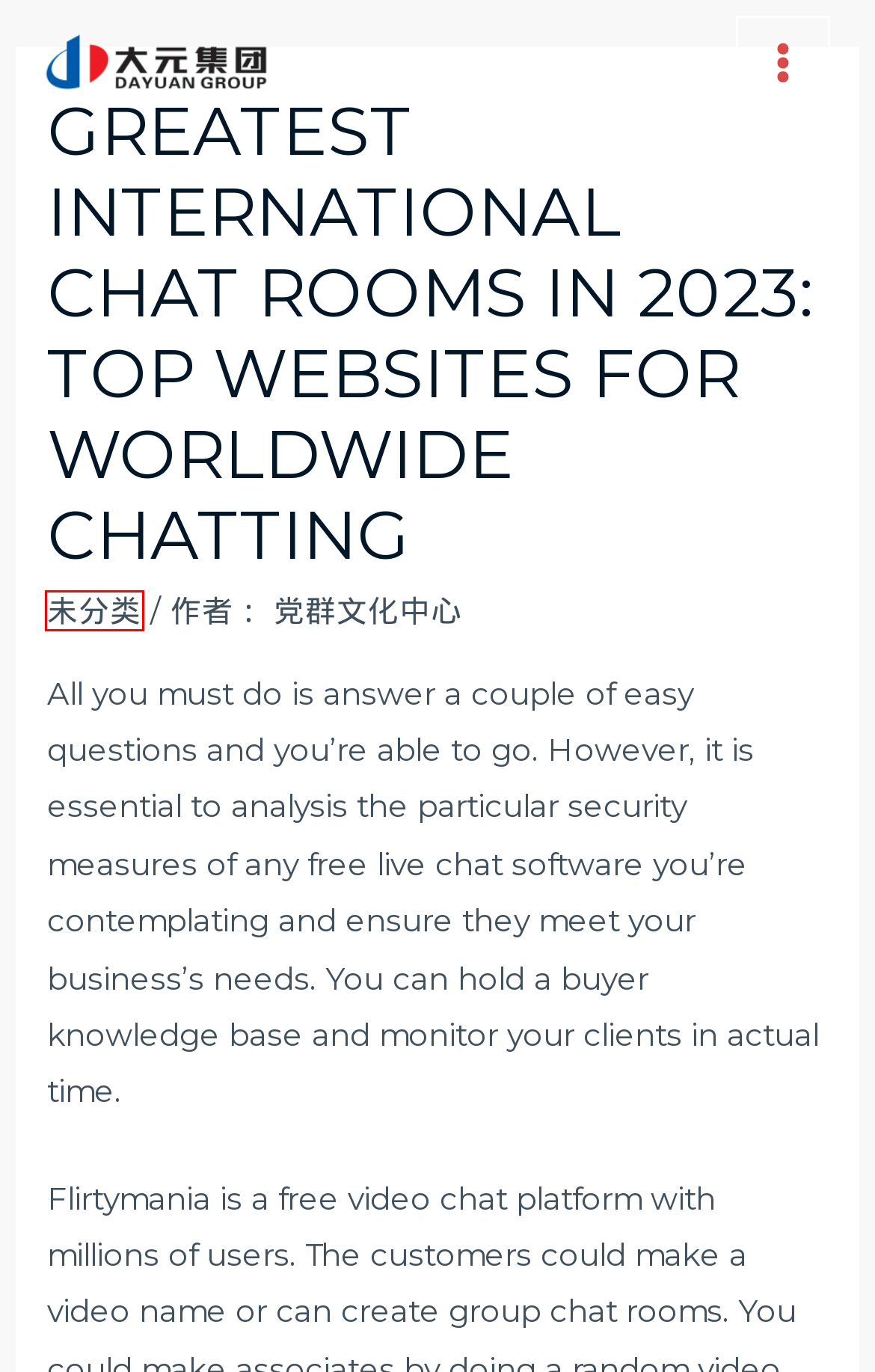Look at the given screenshot of a webpage with a red rectangle bounding box around a UI element. Pick the description that best matches the new webpage after clicking the element highlighted. The descriptions are:
A. 企业公益 – 大元集团官网
B. 大事记 – 大元集团官网
C. 大元集团官网
D. 党群文化中心 – 大元集团官网
E. 自媒体矩阵 – 大元集团官网
F. 社会公益 – 大元集团官网
G. 未分类 – 大元集团官网
H. 大元科研设计集团 – 大元集团官网

G